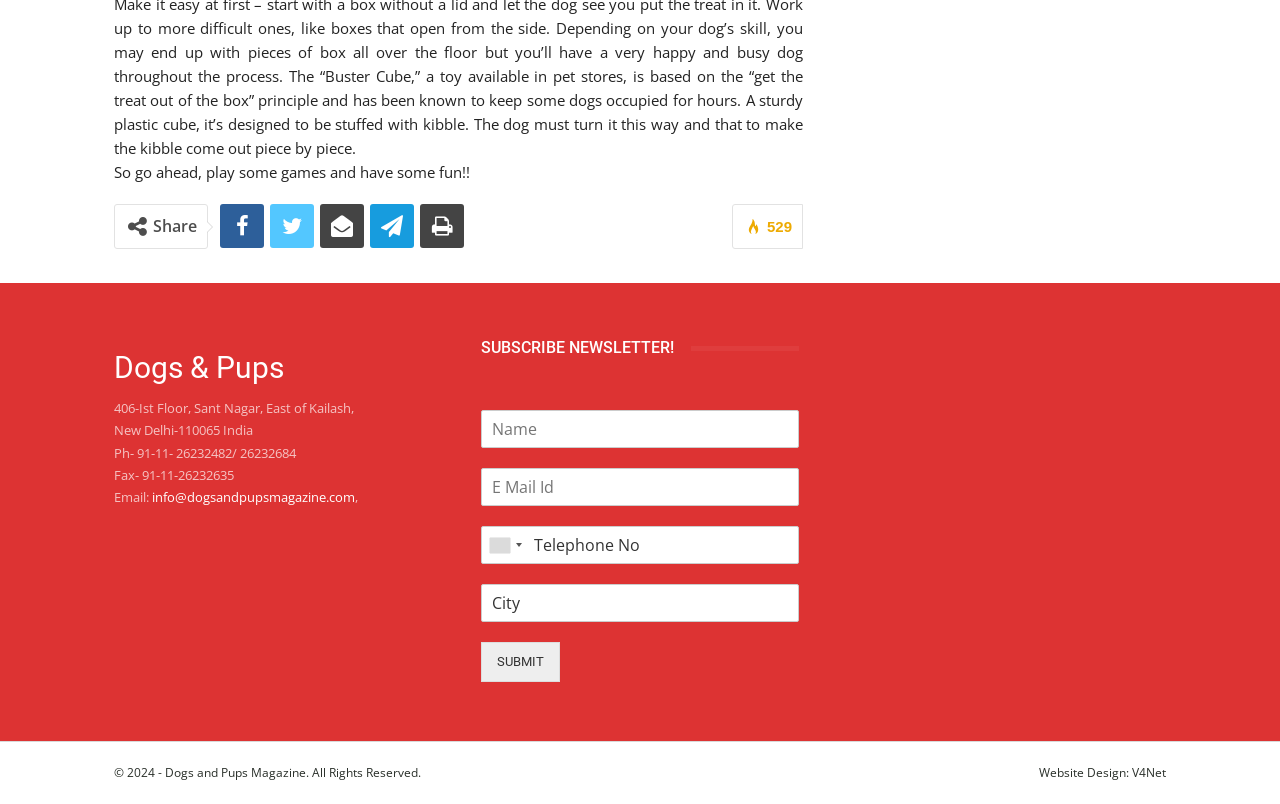What is the address of the magazine?
Provide a comprehensive and detailed answer to the question.

The address of the magazine can be found in the footer section of the webpage, where it is mentioned as '406-Ist Floor, Sant Nagar, East of Kailash, New Delhi-110065 India'.